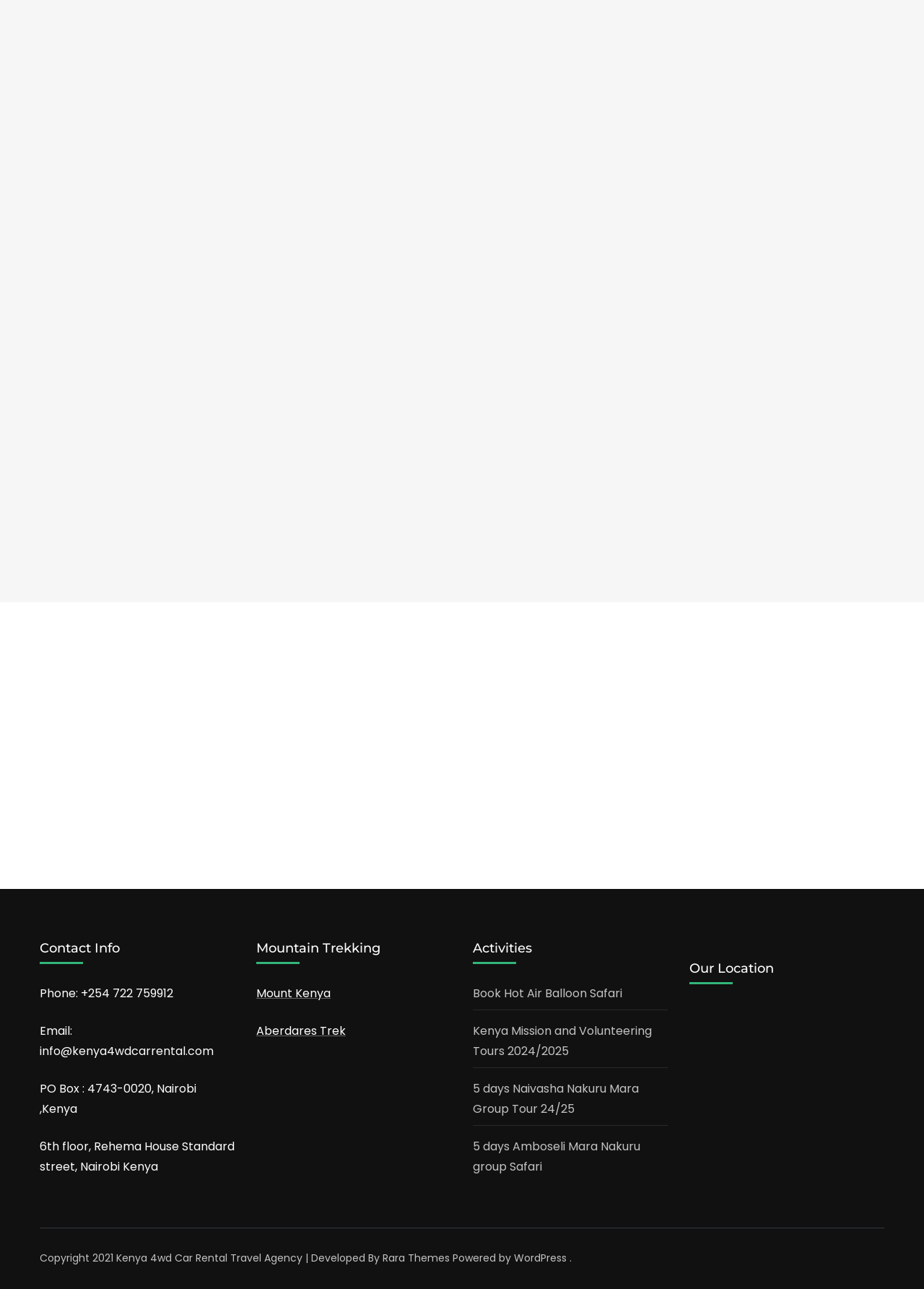Please determine the bounding box coordinates of the element to click in order to execute the following instruction: "Visit Rara Themes website". The coordinates should be four float numbers between 0 and 1, specified as [left, top, right, bottom].

[0.414, 0.97, 0.487, 0.981]